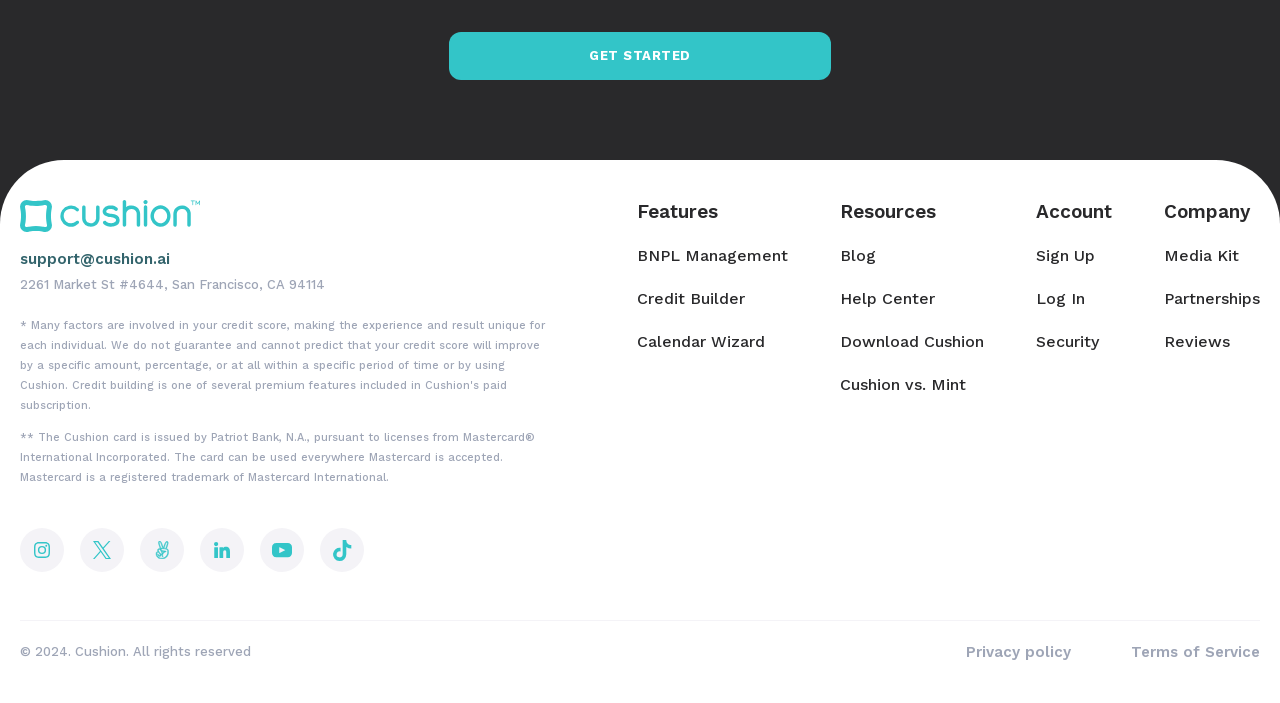Can you find the bounding box coordinates of the area I should click to execute the following instruction: "Click on GET STARTED"?

[0.351, 0.046, 0.649, 0.114]